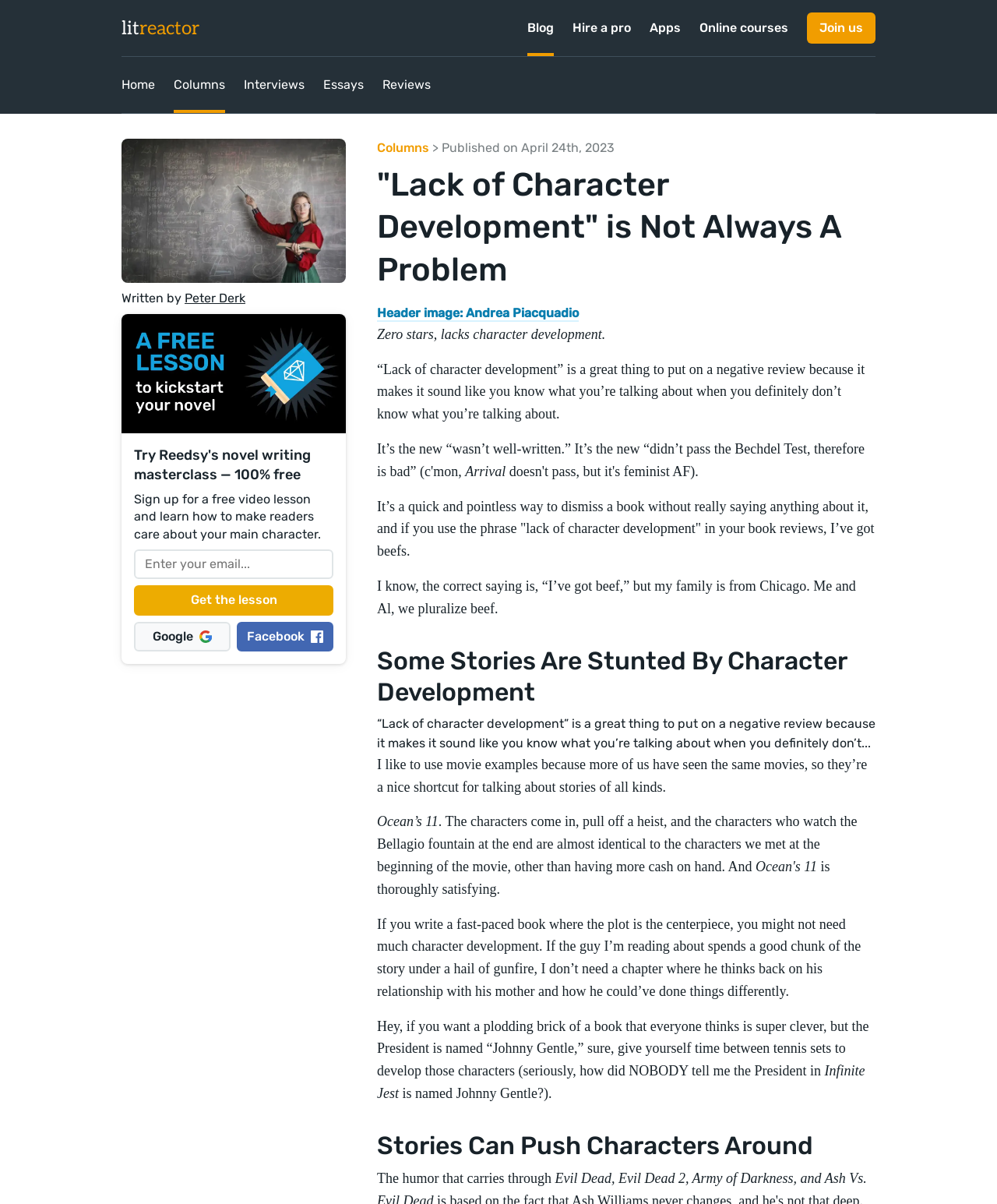Articulate a detailed summary of the webpage's content and design.

This webpage is an article titled '"Lack of Character Development" is Not Always A Problem' on the LitReactor website. At the top, there is a navigation bar with links to 'Blog', 'Hire a pro', 'Apps', and 'Online courses'. On the right side of the navigation bar, there is a 'Join us' button. Below the navigation bar, there are links to 'Home', 'Columns', 'Interviews', 'Essays', and 'Reviews'.

The article is written by Peter Derk, and there is an image related to learning or a free lesson on the left side of the article. Above the article, there is a heading that promotes a free video lesson on novel writing, and a textbox to enter an email address to receive the lesson.

The article itself is divided into several sections, each with its own heading. The first section discusses how the phrase "lack of character development" is often misused in book reviews. The second section talks about how some stories are stunted by character development, using movie examples like Ocean's 11. The third section explains that stories can push characters around, and that character development is not always necessary.

Throughout the article, there are several paragraphs of text, with some bold headings and italicized text. There are also links to external websites, such as Google and Facebook, at the bottom of the page.